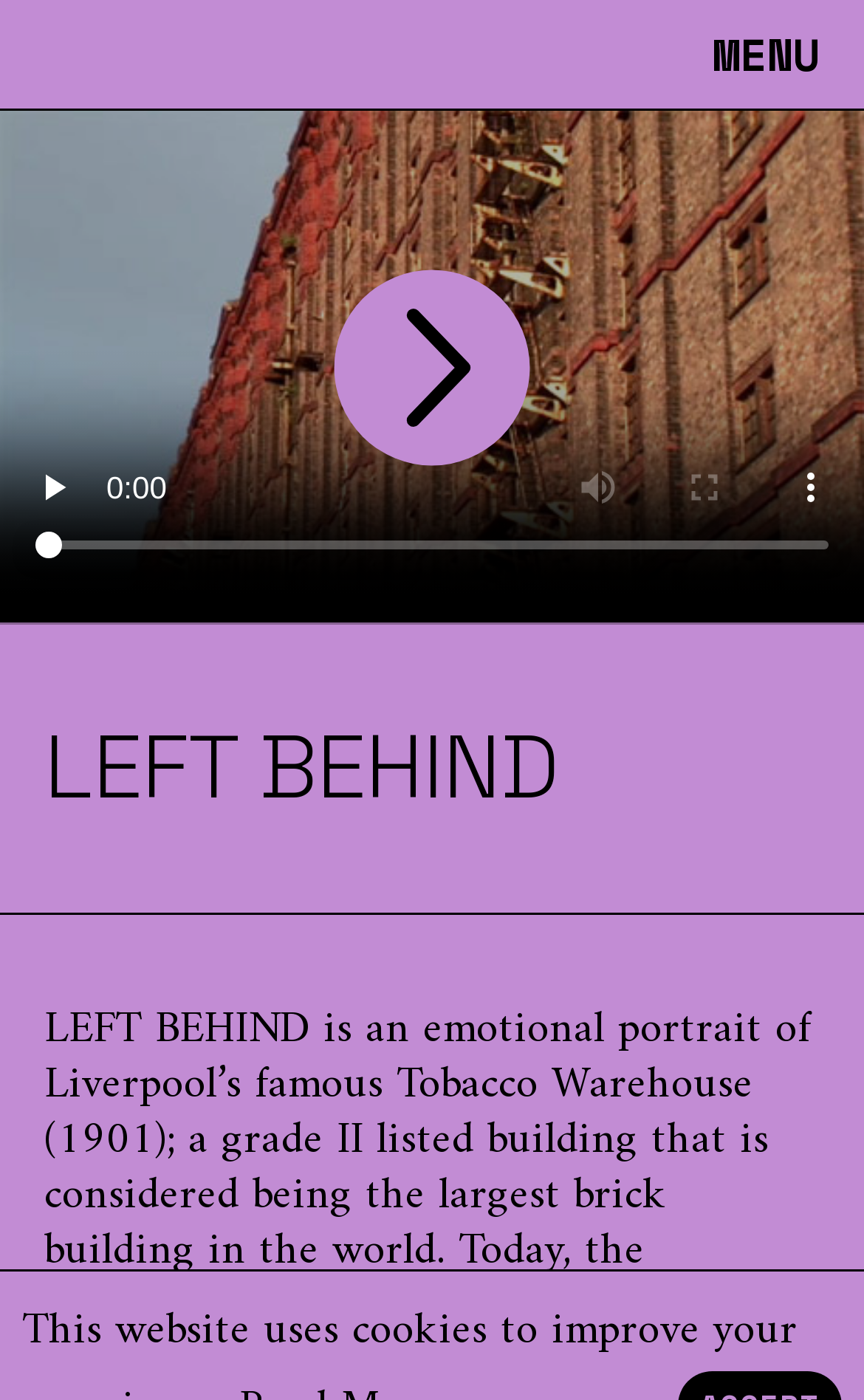Respond with a single word or phrase:
What is the purpose of the 'show more media controls' button?

Show more controls